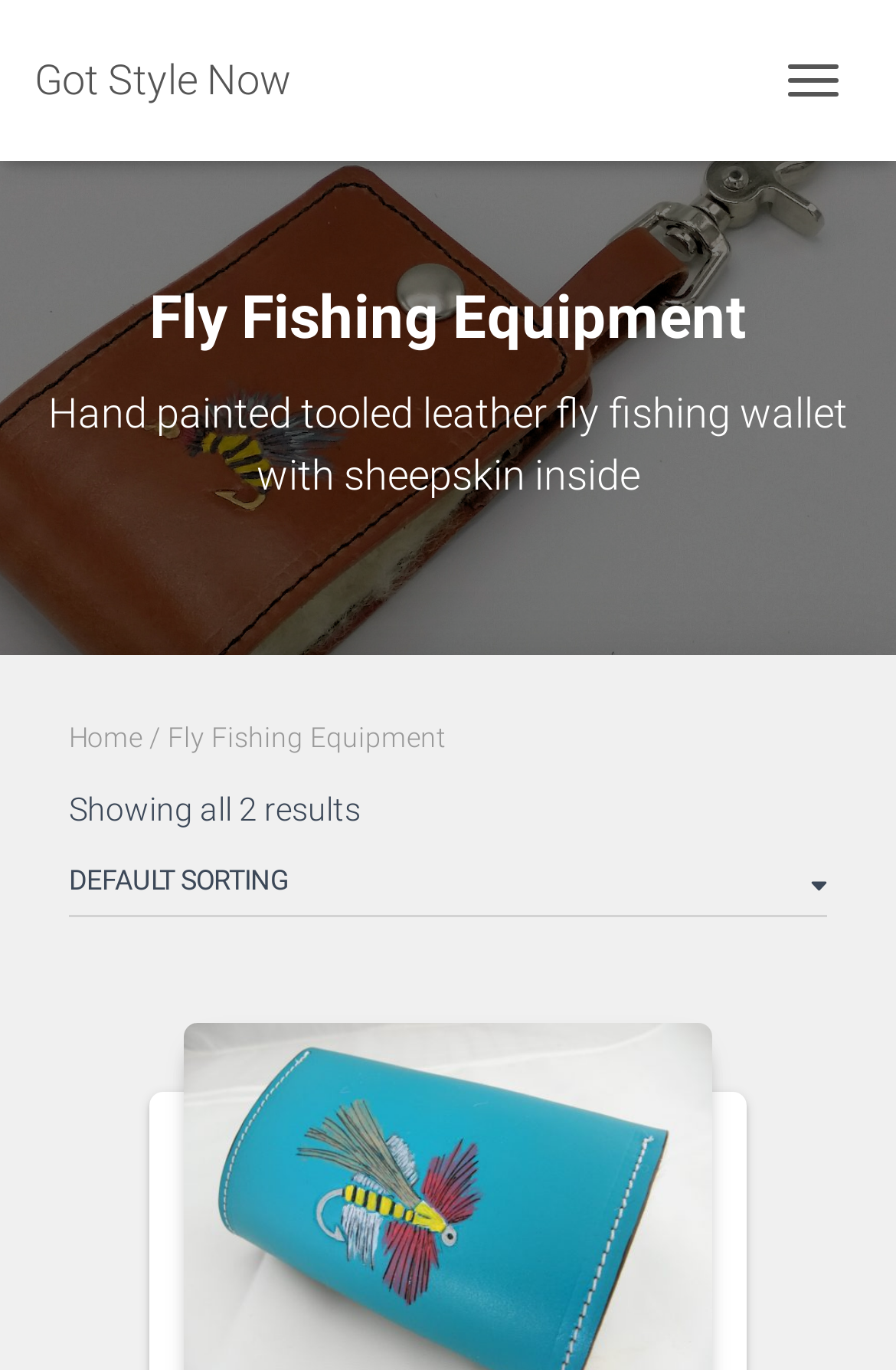How many results are shown?
From the screenshot, supply a one-word or short-phrase answer.

2